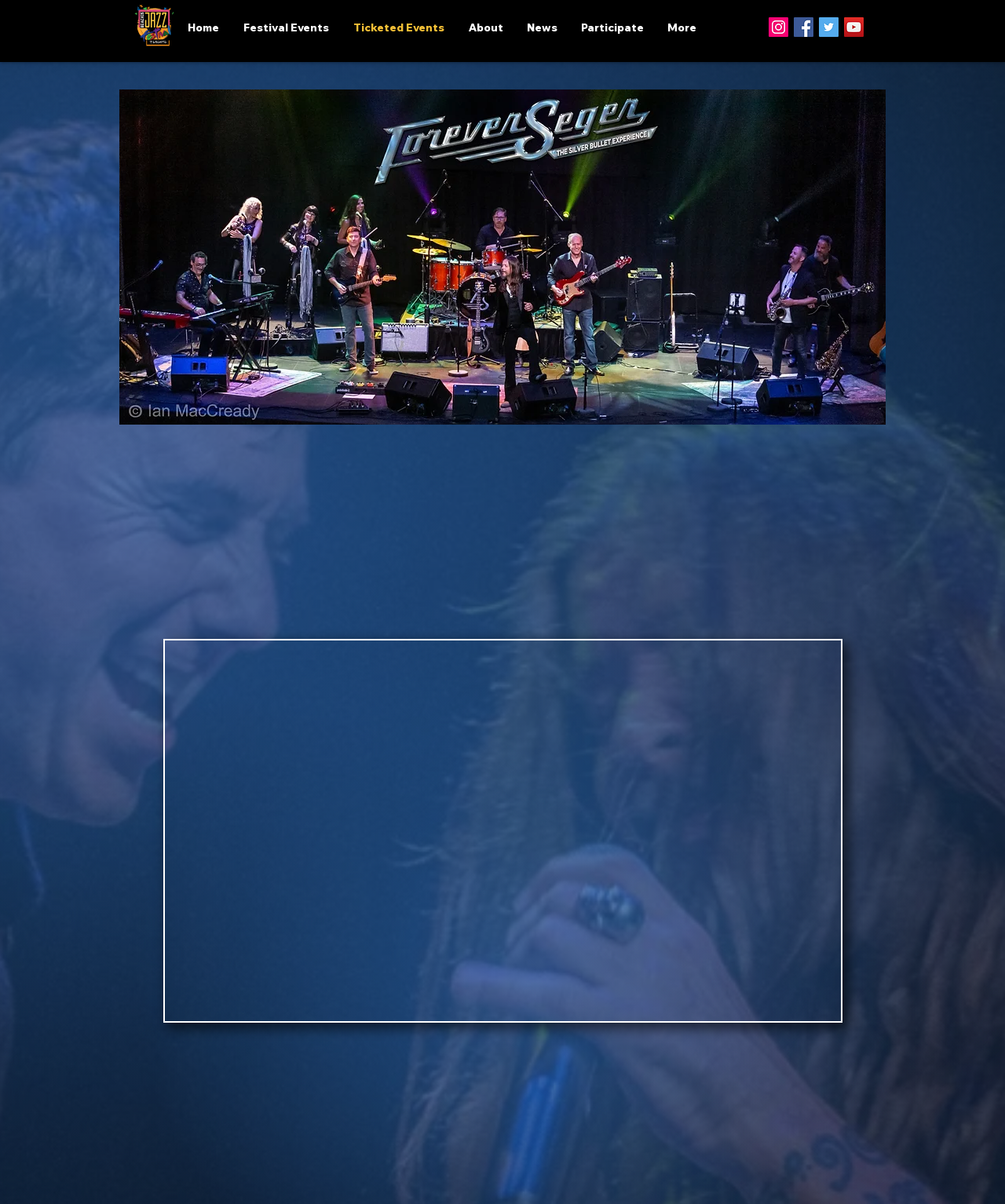Find the bounding box coordinates for the area you need to click to carry out the instruction: "Check out Ticketed Events". The coordinates should be four float numbers between 0 and 1, indicated as [left, top, right, bottom].

[0.34, 0.007, 0.455, 0.039]